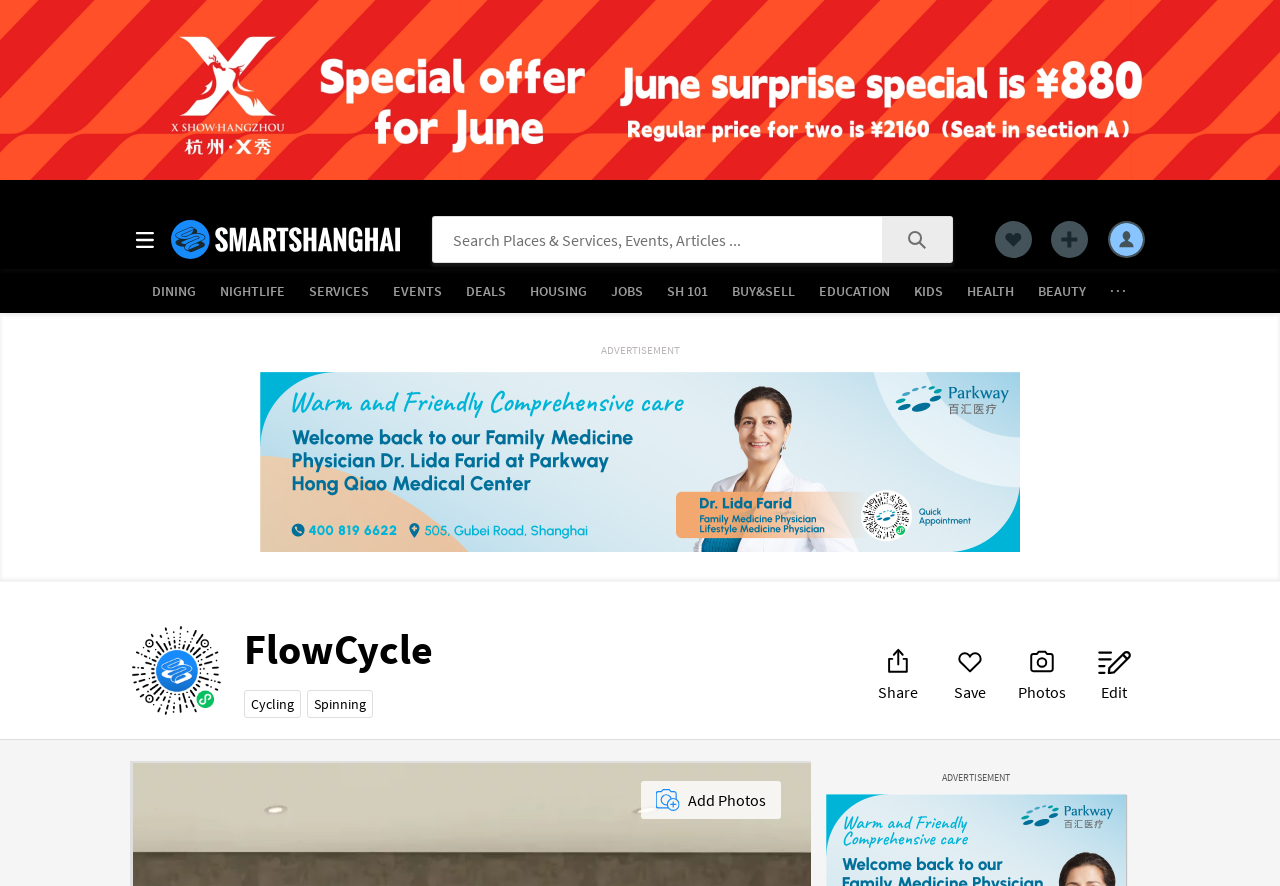Please find the bounding box coordinates for the clickable element needed to perform this instruction: "Search for places and services".

[0.338, 0.244, 0.745, 0.297]